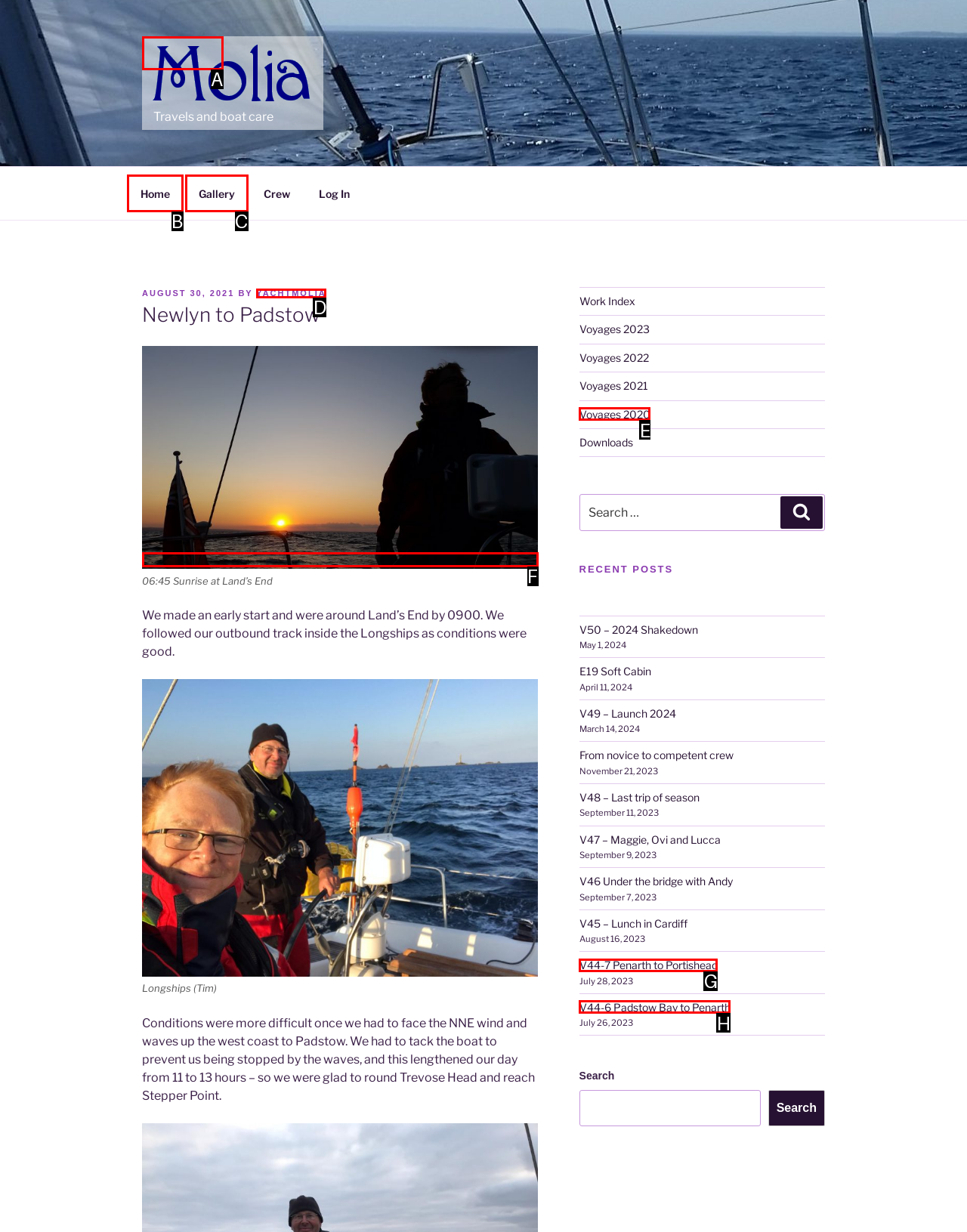Choose the option that best matches the description: V44-7 Penarth to Portishead
Indicate the letter of the matching option directly.

G